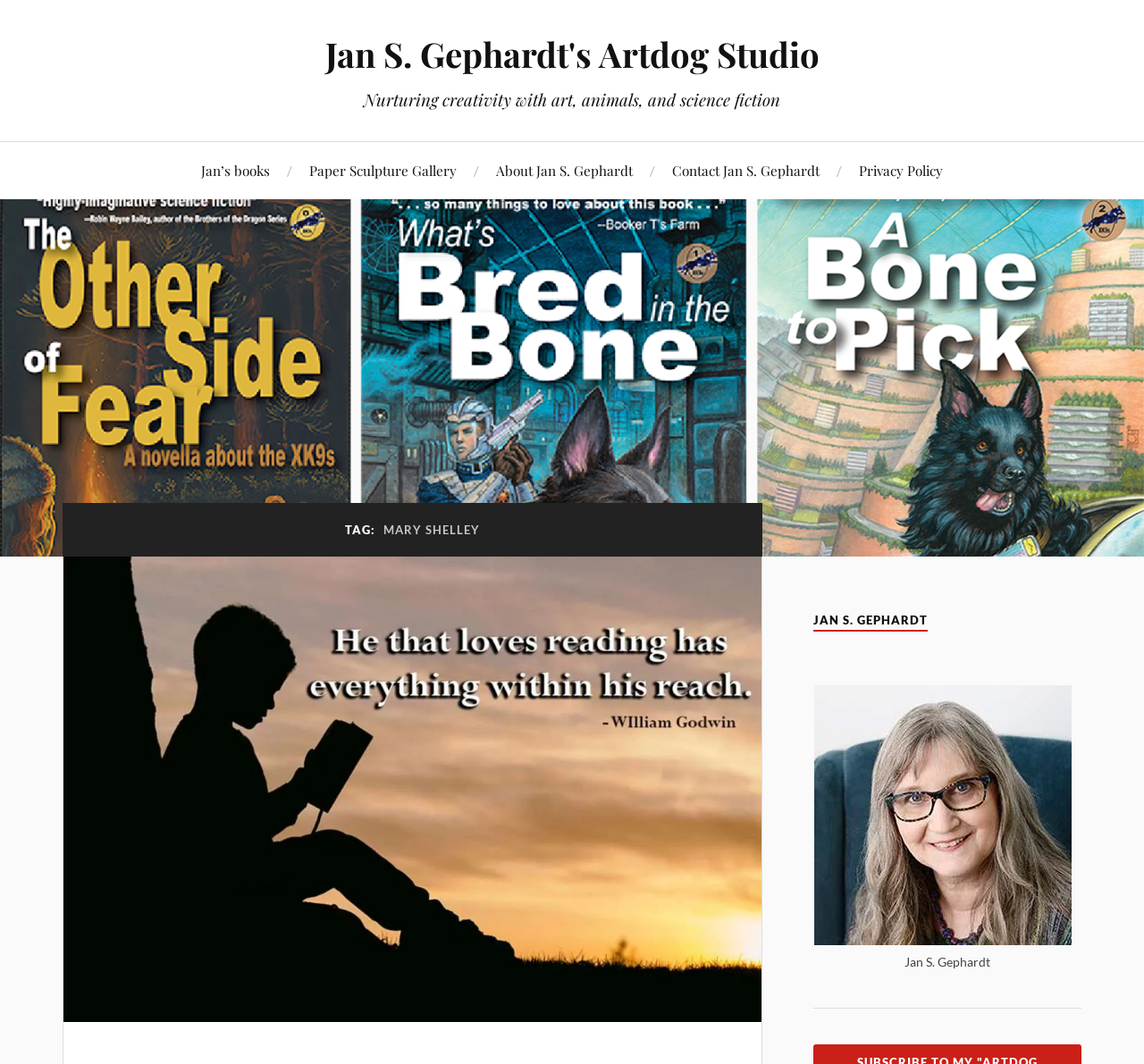Respond with a single word or short phrase to the following question: 
What is the purpose of the links at the top?

To navigate to different sections